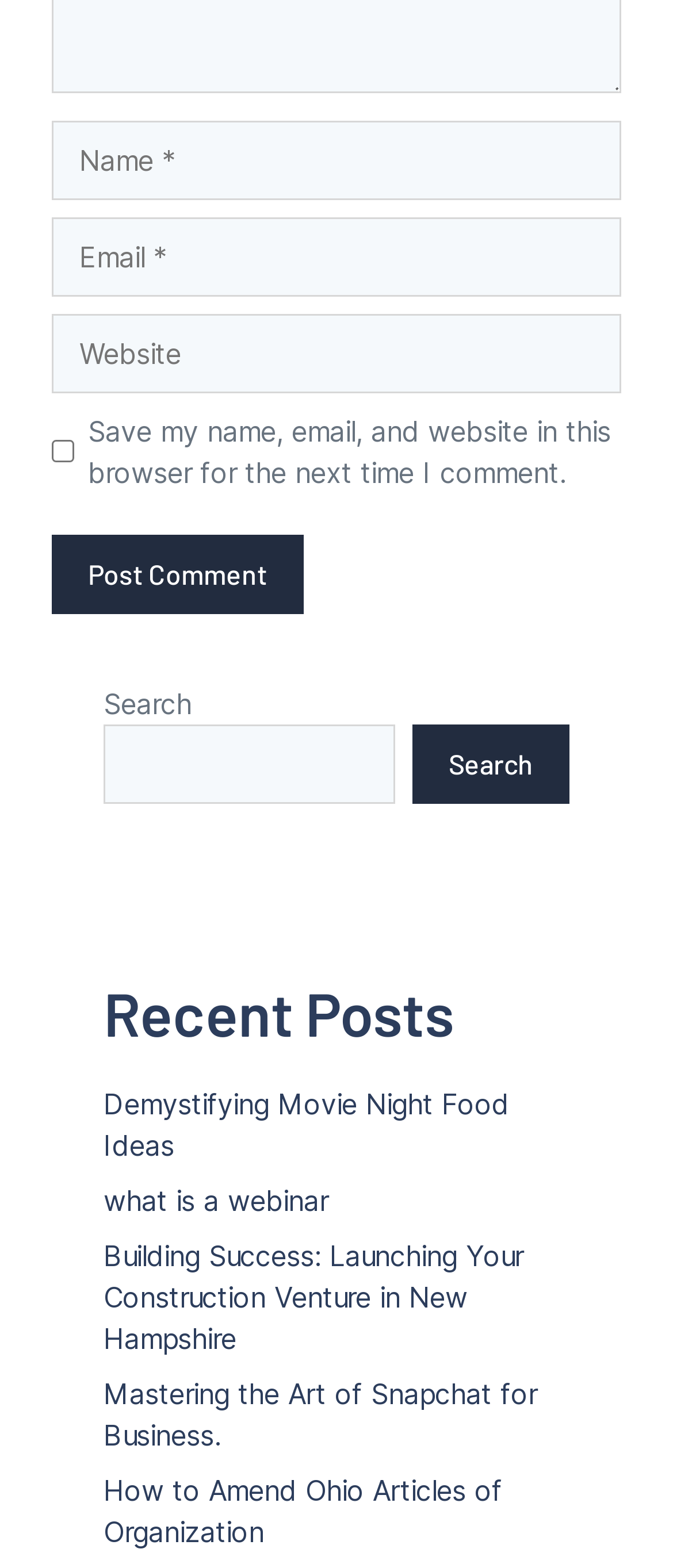Indicate the bounding box coordinates of the clickable region to achieve the following instruction: "Search for something."

[0.154, 0.462, 0.587, 0.513]